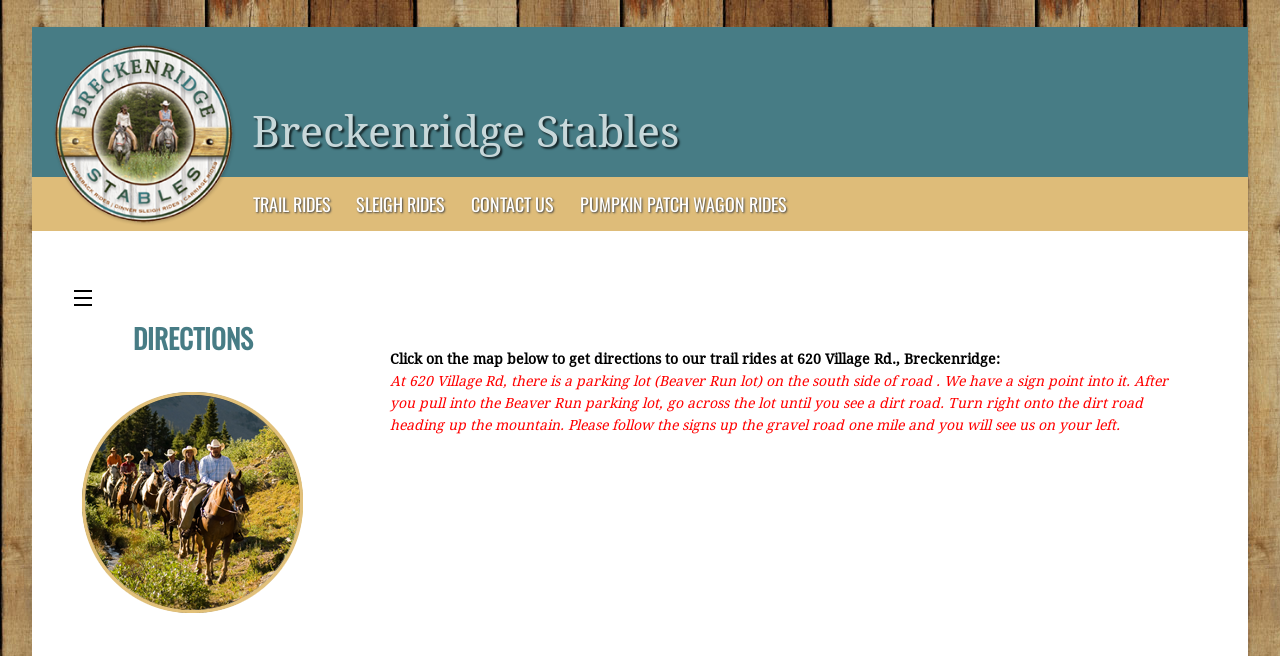Answer in one word or a short phrase: 
What is the address of the trail rides?

620 Village Rd.